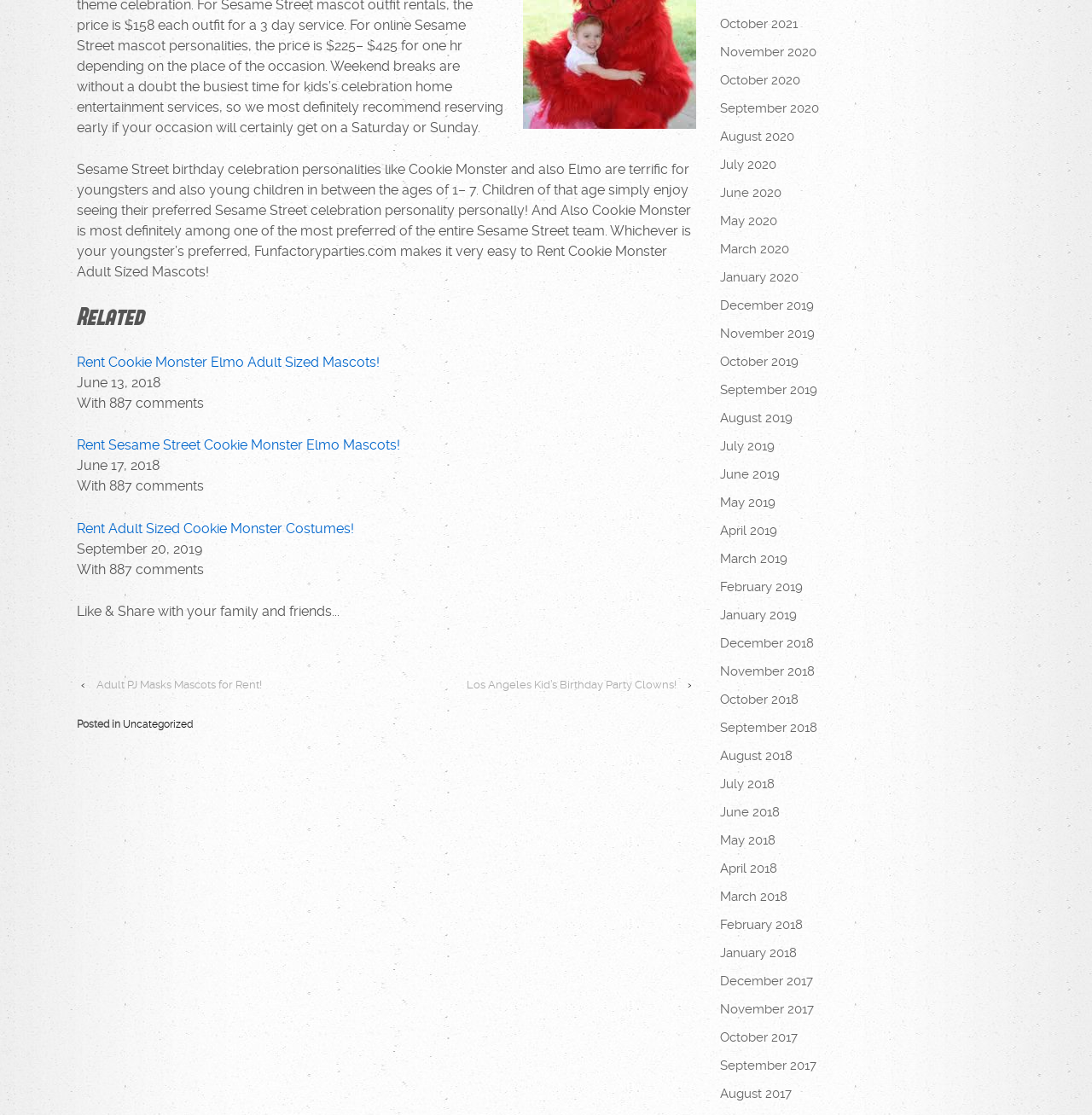Identify the bounding box coordinates of the region that needs to be clicked to carry out this instruction: "Rent Cookie Monster Elmo Adult Sized Mascots!". Provide these coordinates as four float numbers ranging from 0 to 1, i.e., [left, top, right, bottom].

[0.07, 0.317, 0.348, 0.332]